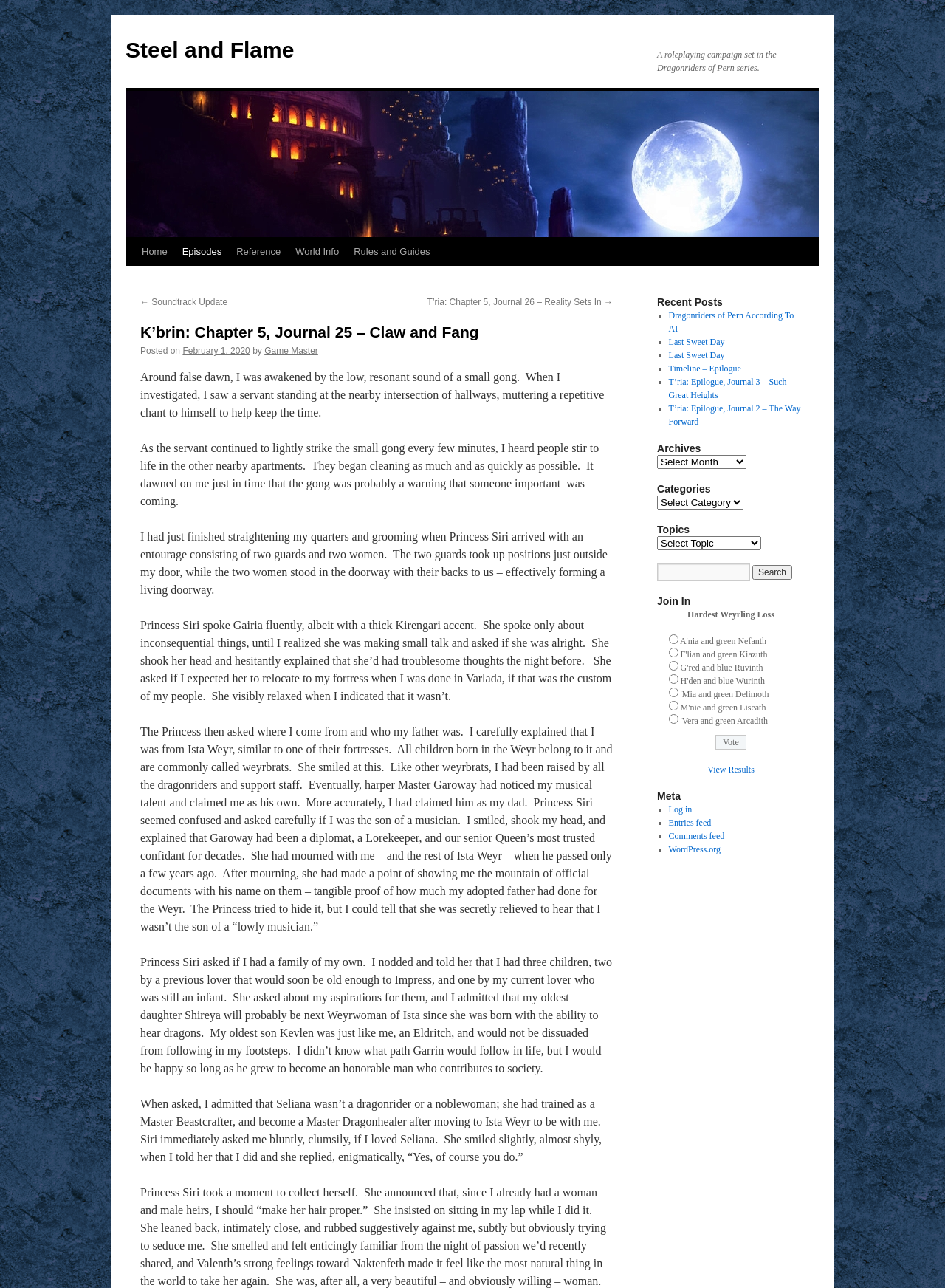Provide a brief response using a word or short phrase to this question:
What is the title of the current journal?

K’brin: Chapter 5, Journal 25 – Claw and Fang